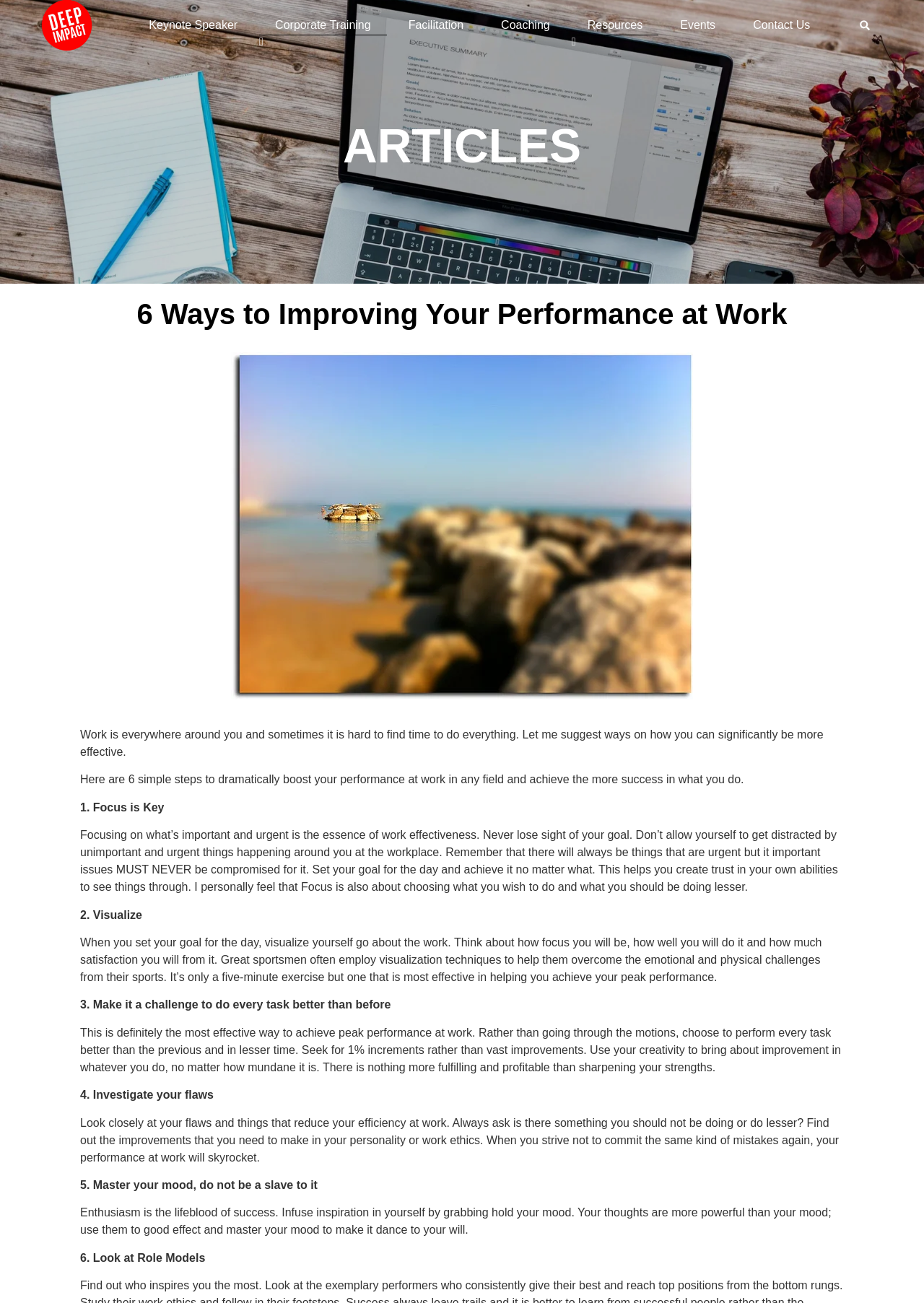Review the image closely and give a comprehensive answer to the question: What is the purpose of visualization?

I read the article and found that visualization is suggested as a way to achieve peak performance at work, by thinking about how focused you will be, how well you will do it, and how much satisfaction you will get from it.